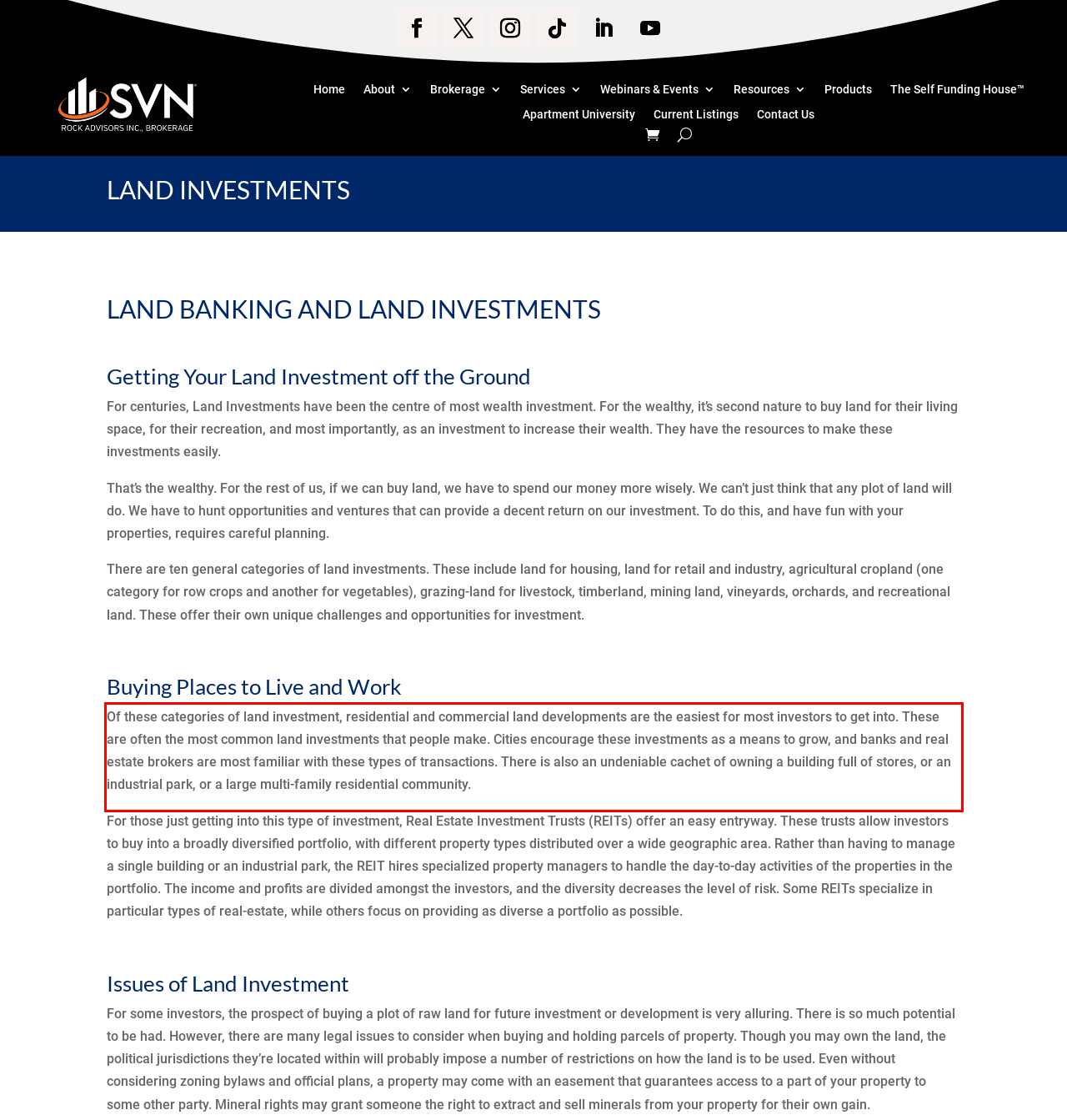Observe the screenshot of the webpage that includes a red rectangle bounding box. Conduct OCR on the content inside this red bounding box and generate the text.

Of these categories of land investment, residential and commercial land developments are the easiest for most investors to get into. These are often the most common land investments that people make. Cities encourage these investments as a means to grow, and banks and real estate brokers are most familiar with these types of transactions. There is also an undeniable cachet of owning a building full of stores, or an industrial park, or a large multi-family residential community.